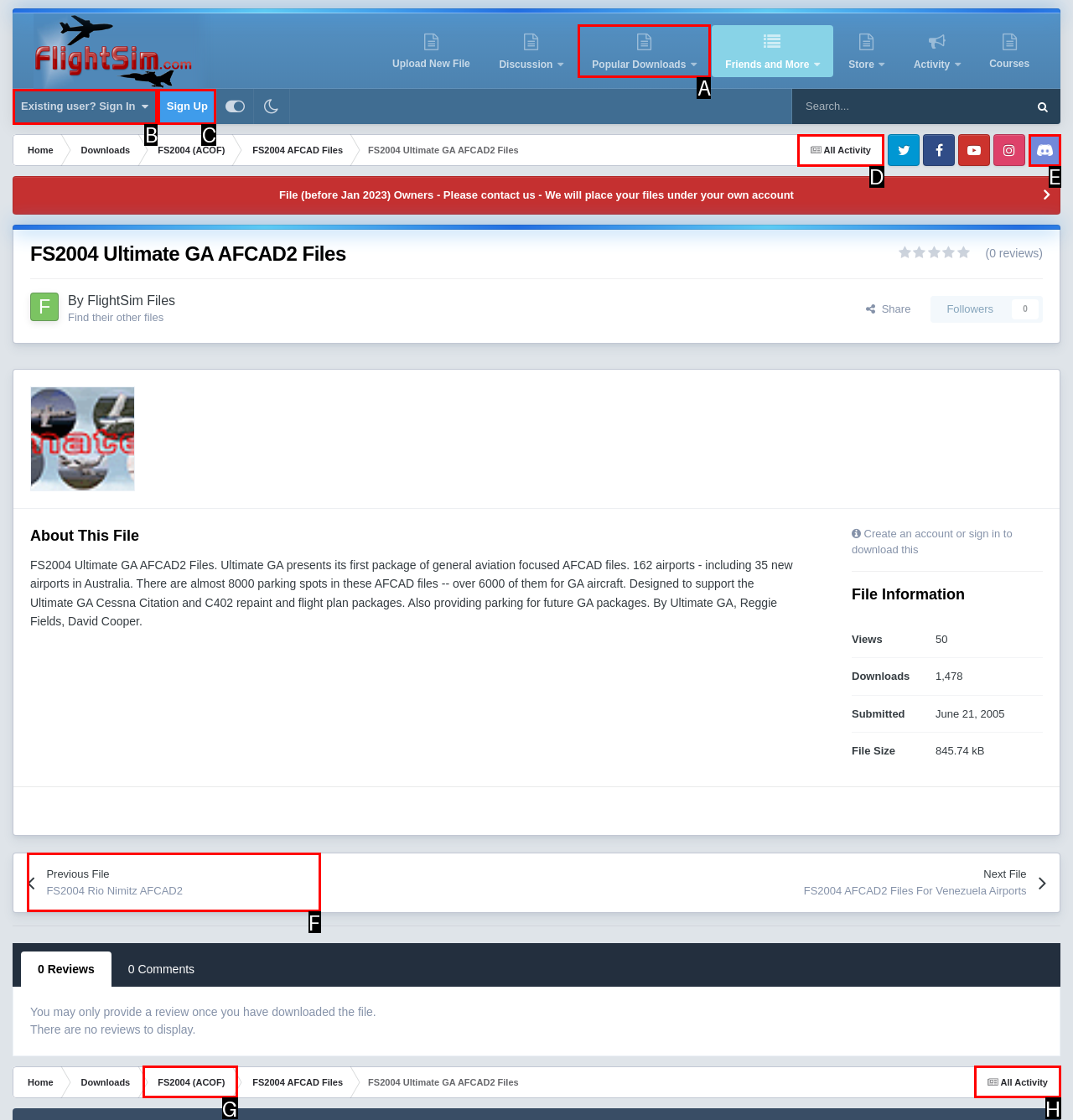Select the letter that corresponds to this element description: Sign Up
Answer with the letter of the correct option directly.

C